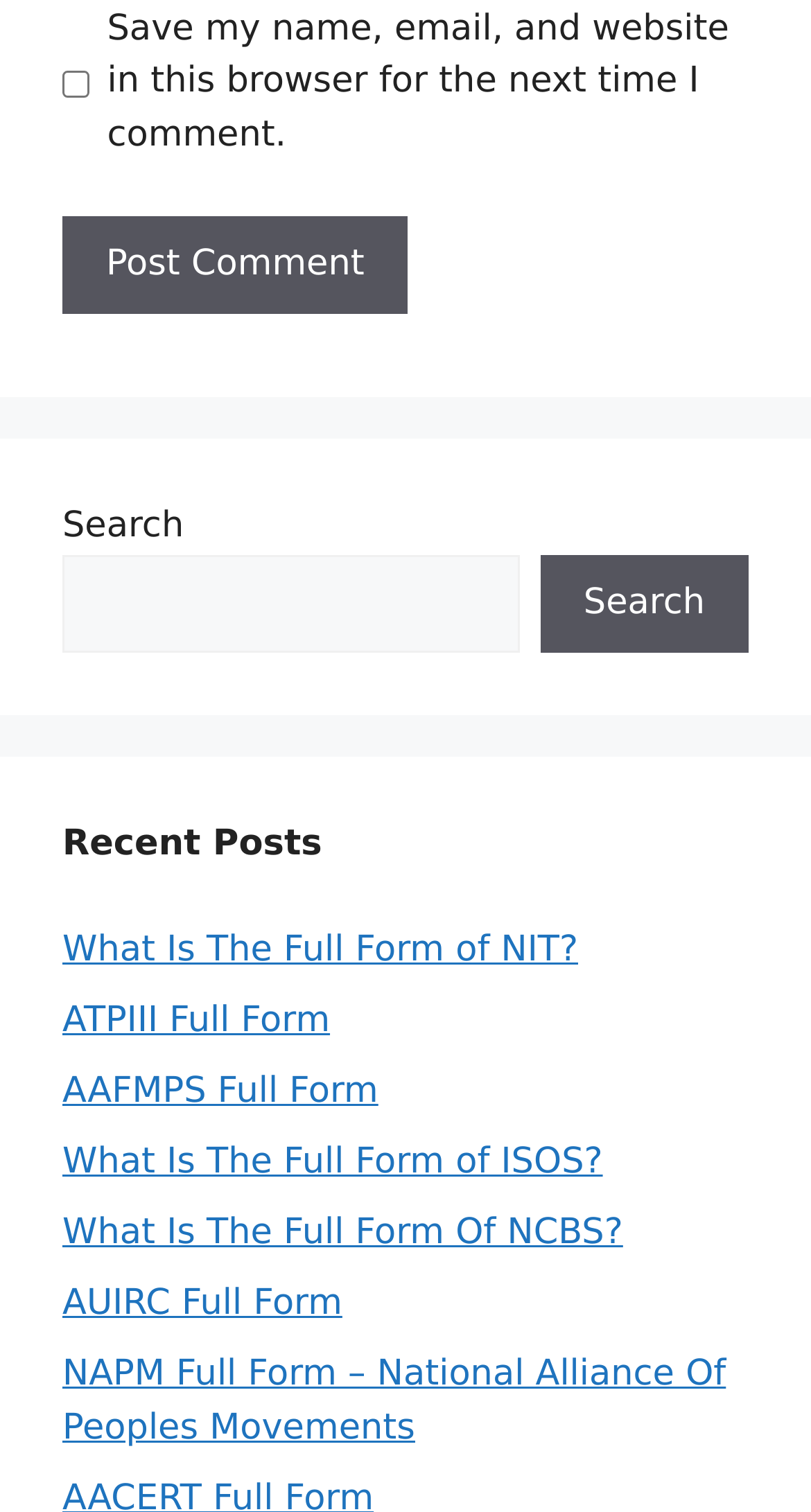What is the text on the button next to the search box?
Provide a comprehensive and detailed answer to the question.

I looked at the search box and found a button next to it with the text 'Search'.